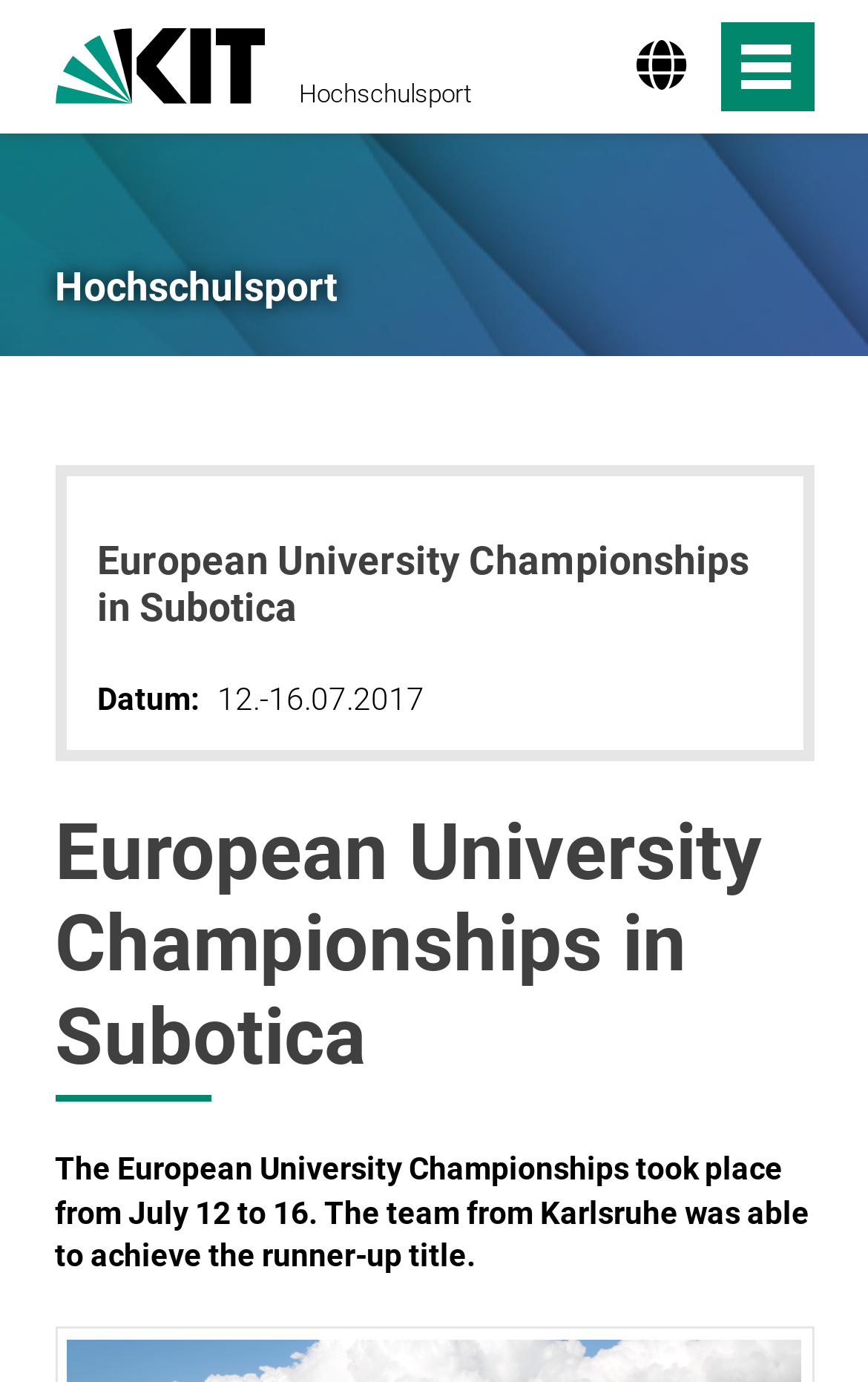Please reply to the following question with a single word or a short phrase:
What is the name of the university?

KIT